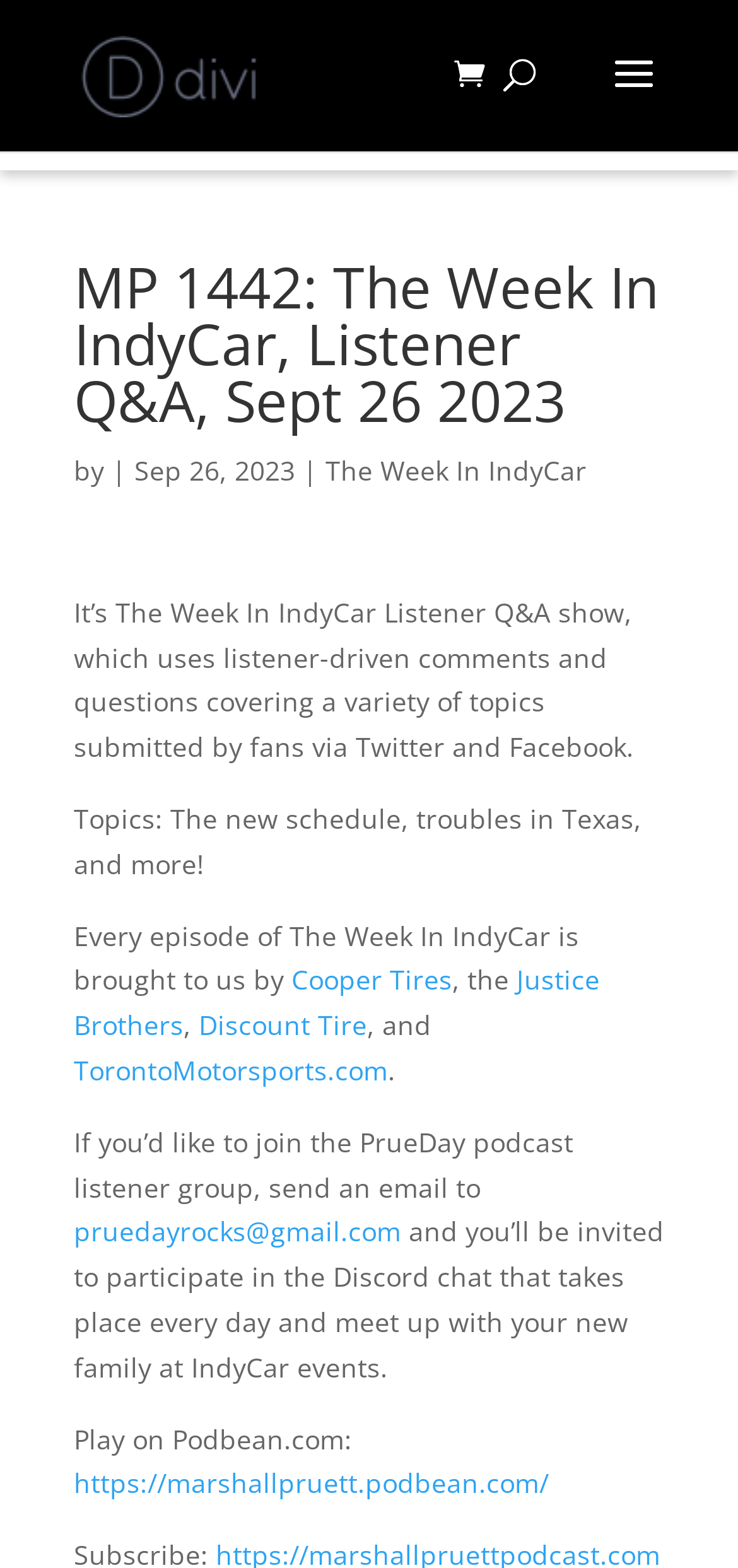Generate a thorough description of the webpage.

This webpage is about the Marshall Pruett Podcast, specifically the episode "MP 1442: The Week In IndyCar, Listener Q&A, Sept 26 2023". At the top left, there is a link to the podcast's main page, accompanied by an image of the podcast's logo. On the top right, there is a search bar that spans almost half of the screen width.

Below the search bar, there is a heading that displays the episode title, followed by the text "by" and the date "Sep 26, 2023". Next to the date, there is a link to "The Week In IndyCar". 

The main content of the webpage is a descriptive text that explains the episode's topic, which is a listener-driven Q&A show covering various topics submitted by fans via Twitter and Facebook. The text also mentions the topics discussed in the episode, including the new schedule and troubles in Texas.

Below the descriptive text, there are several links to sponsors of the episode, including Cooper Tires, Justice Brothers, Discount Tire, and TorontoMotorsports.com. 

Further down, there is an invitation to join the PrueDay podcast listener group by sending an email to a specific address. There is also a link to the email address. The webpage concludes with a call to action to play the episode on Podbean.com, accompanied by a link to the episode's page on the platform.